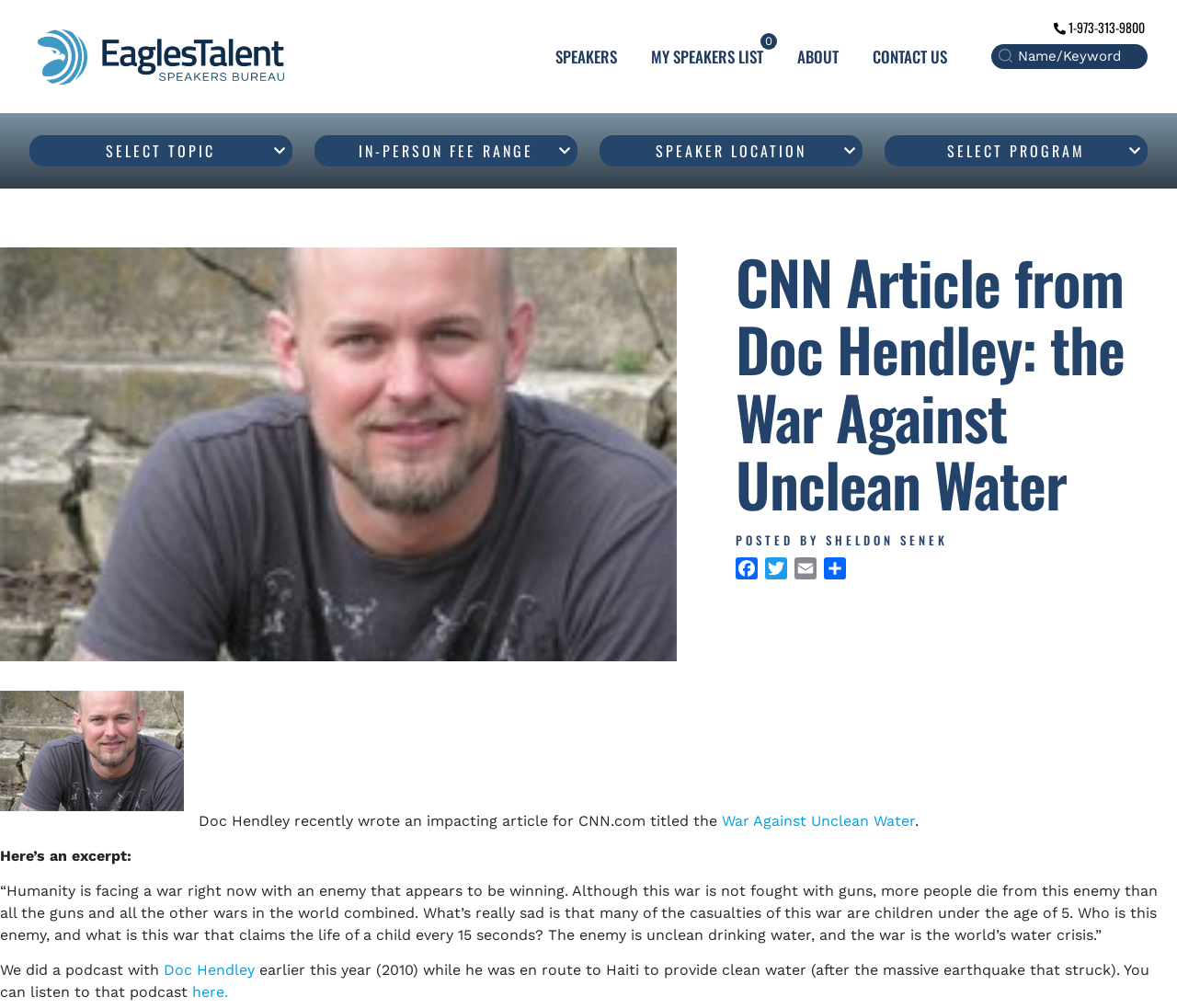Can you pinpoint the bounding box coordinates for the clickable element required for this instruction: "Visit Eagles Talent website"? The coordinates should be four float numbers between 0 and 1, i.e., [left, top, right, bottom].

[0.025, 0.022, 0.259, 0.09]